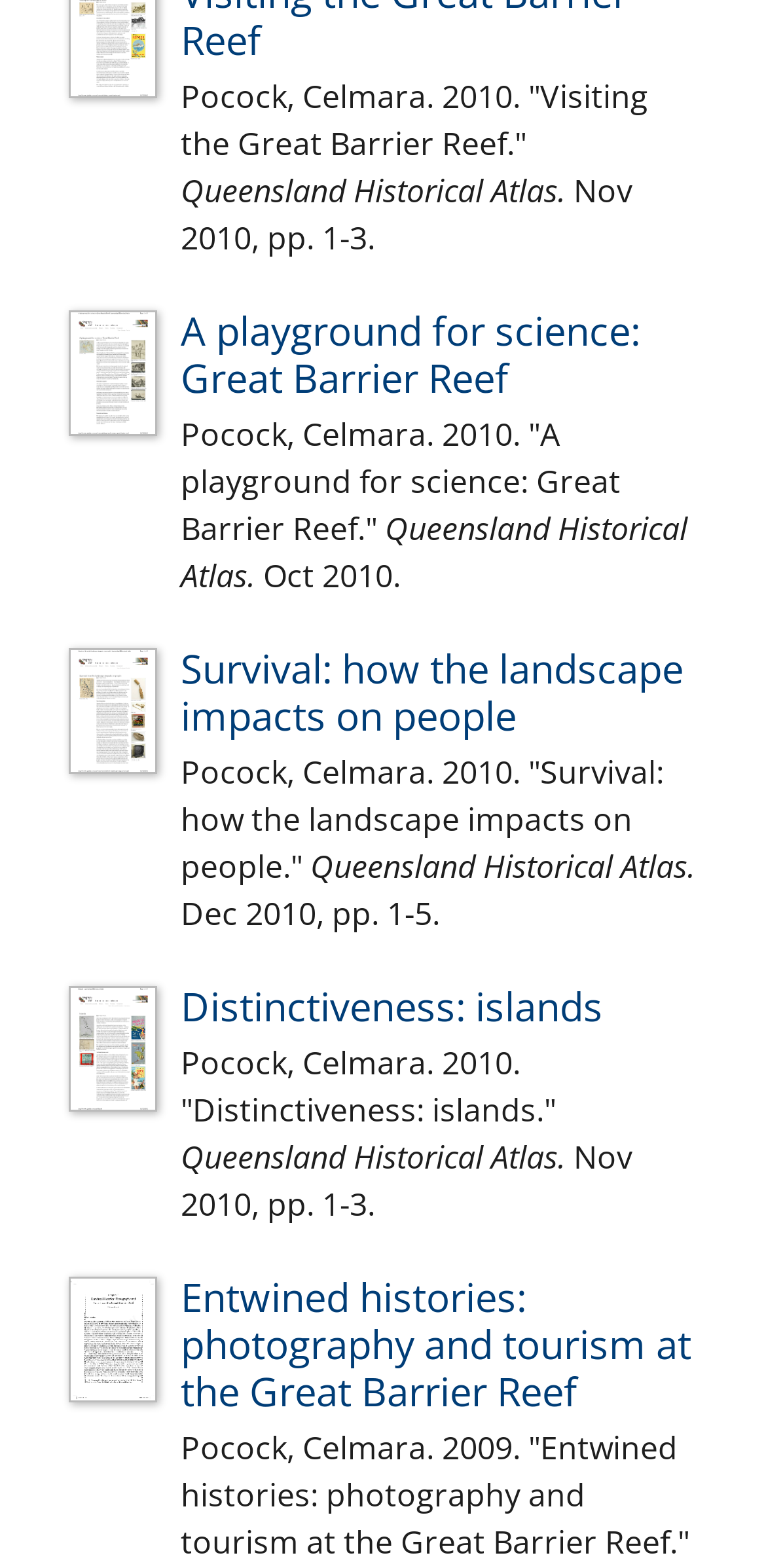What is the title of the first article?
Answer the question with a single word or phrase, referring to the image.

A playground for science: Great Barrier Reef